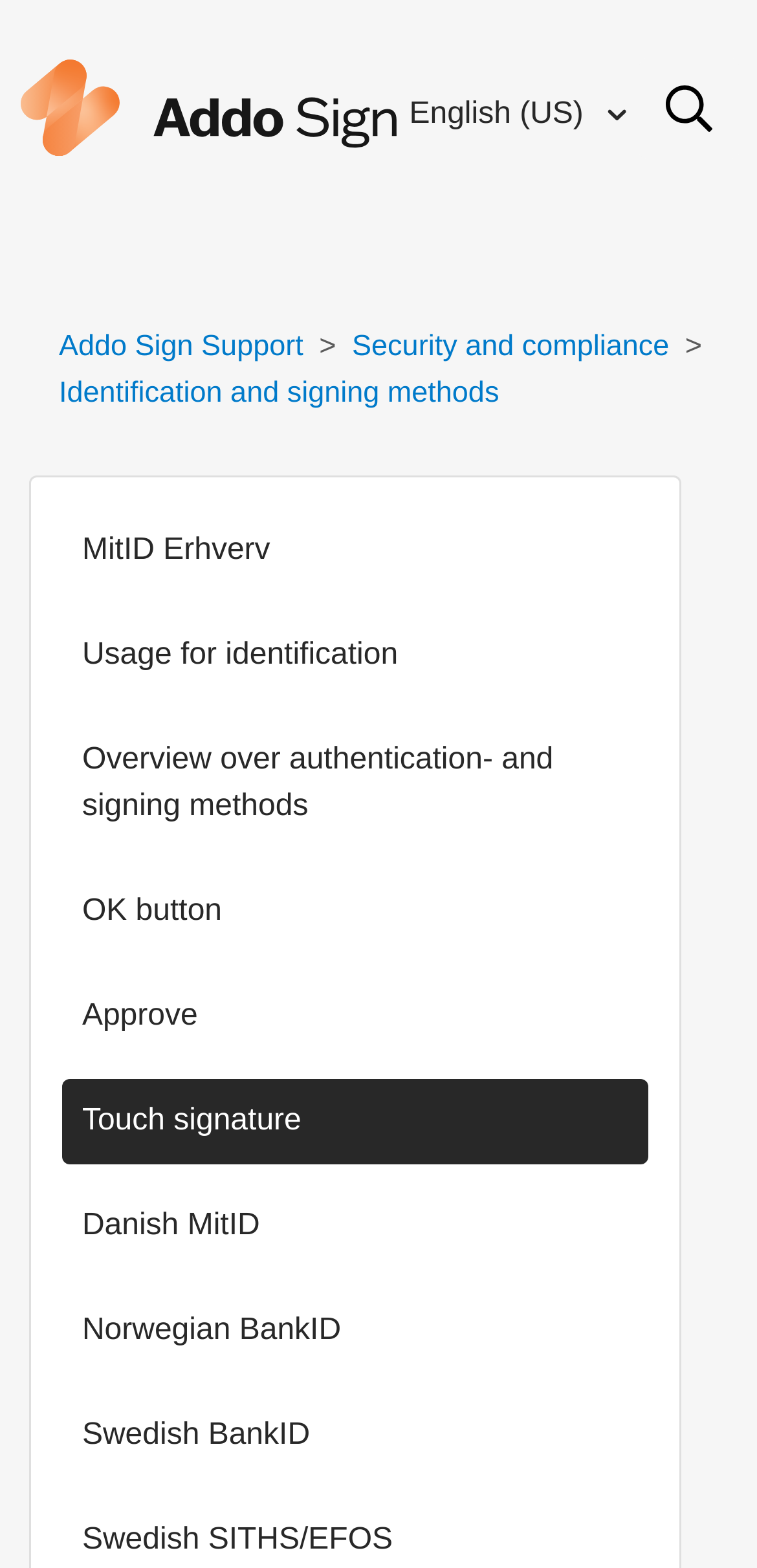Could you locate the bounding box coordinates for the section that should be clicked to accomplish this task: "Select English language".

[0.525, 0.058, 0.844, 0.09]